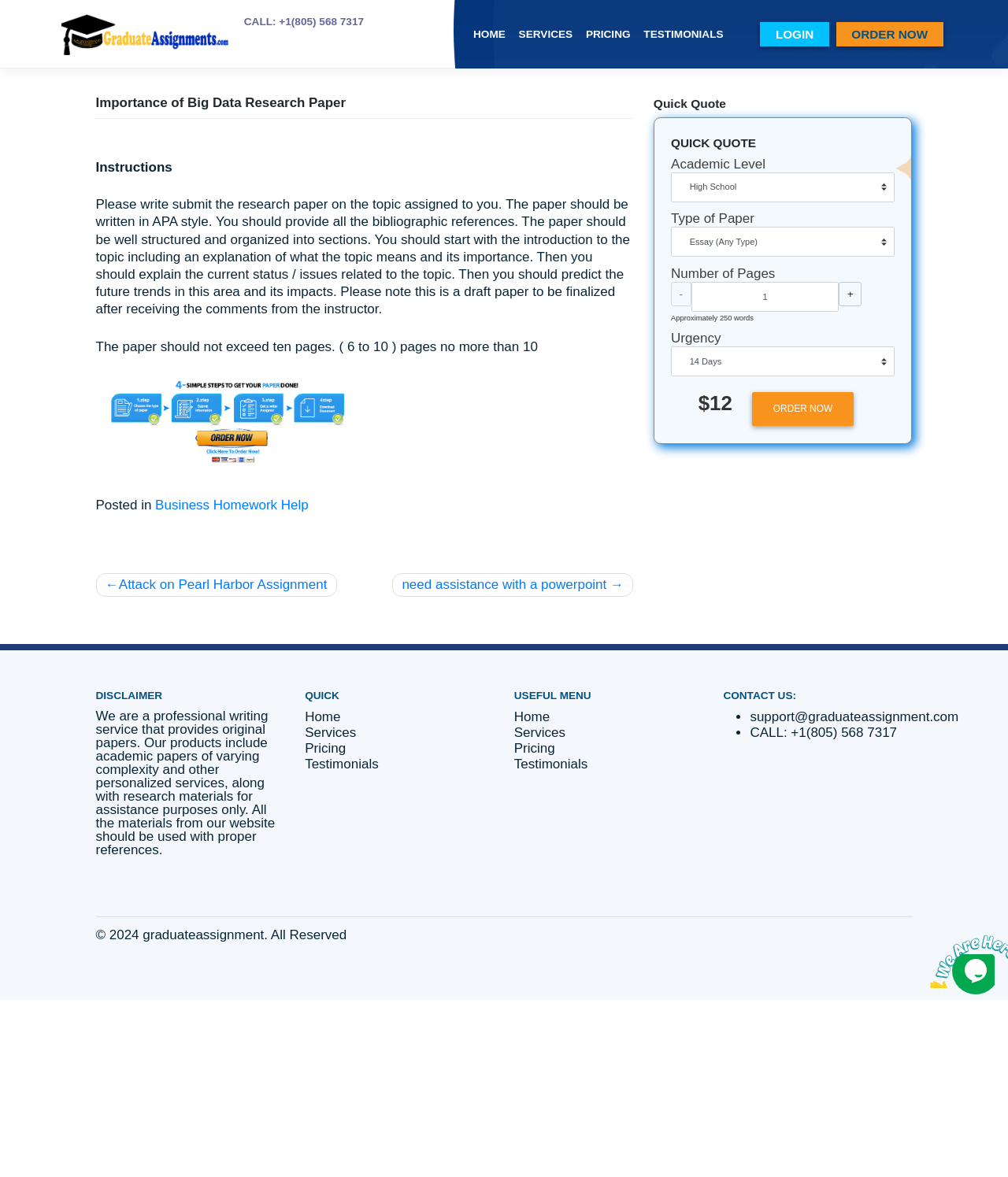Locate the bounding box coordinates of the area you need to click to fulfill this instruction: 'Click the TESTIMONIALS link'. The coordinates must be in the form of four float numbers ranging from 0 to 1: [left, top, right, bottom].

[0.745, 0.023, 0.85, 0.045]